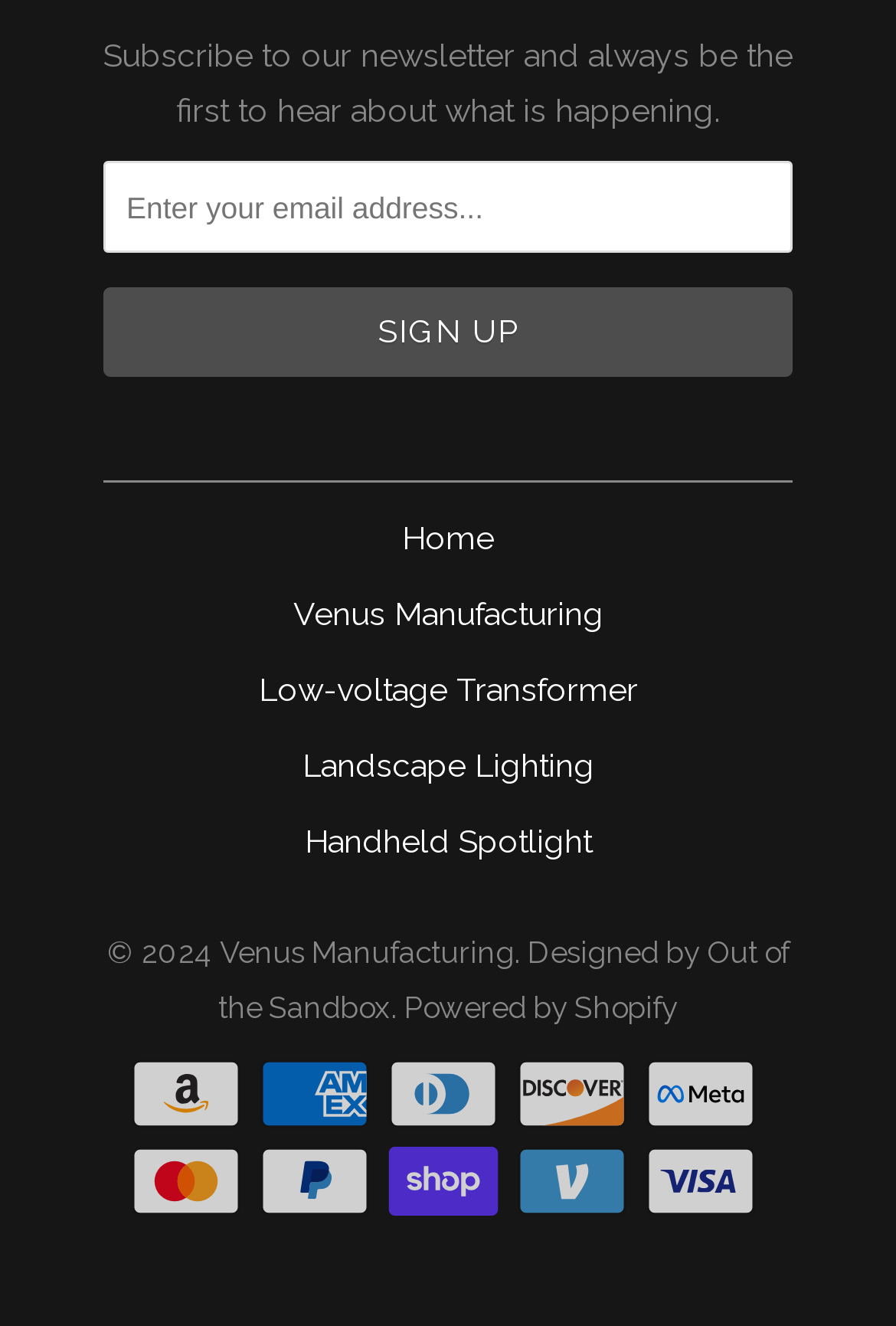What is the purpose of the textbox?
Please provide a single word or phrase answer based on the image.

Enter email address